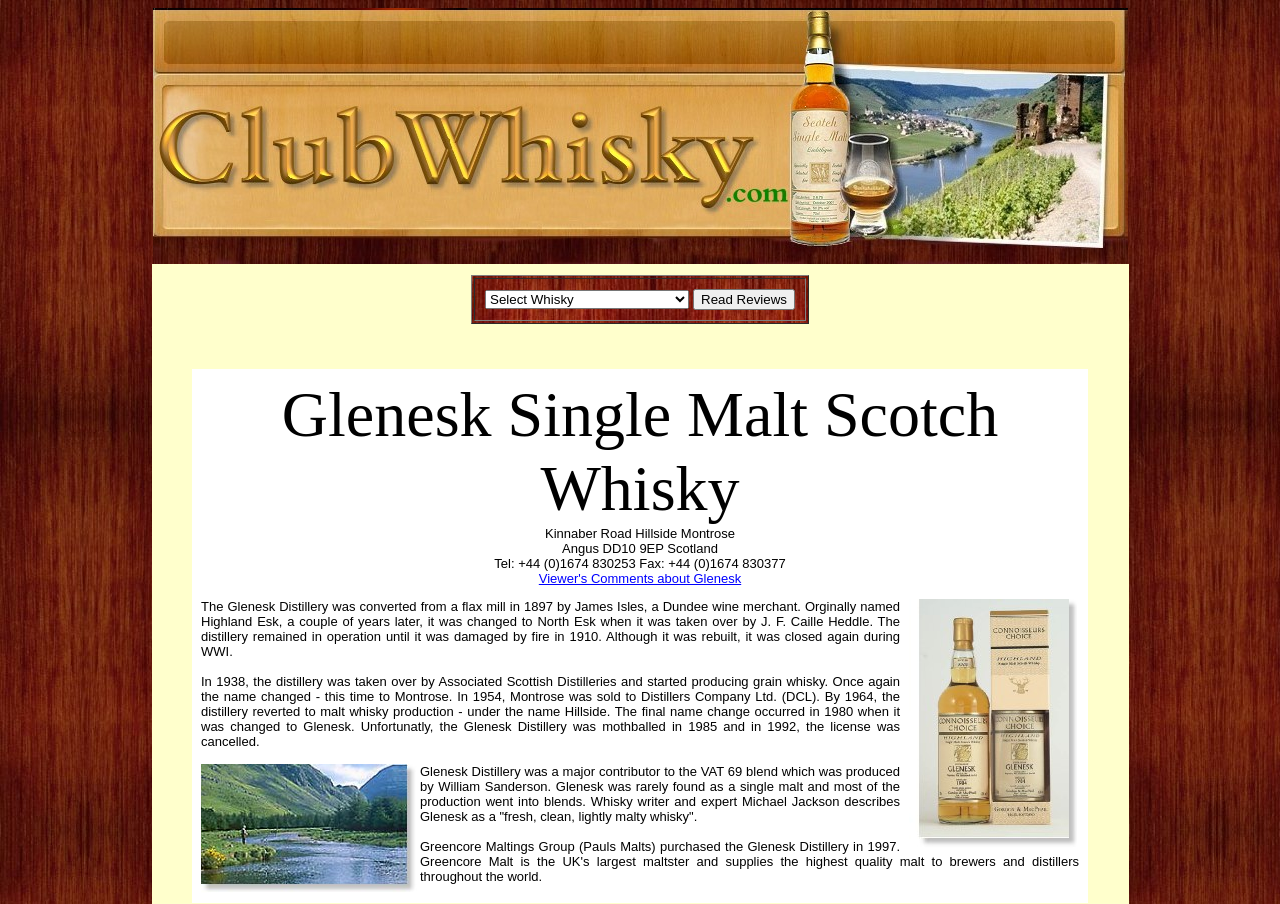Describe all visible elements and their arrangement on the webpage.

The webpage is about Glenesk Single Malt Scotch Whisky, with a prominent image at the top left corner featuring the Whisky.com Complete Guide to Scotch Whisky. Below this image, there is a large block of text that provides a detailed history of the Glenesk Distillery, including its conversion from a flax mill in 1897, its various name changes, and its production of grain and malt whisky over the years. This text is divided into three paragraphs, with the first paragraph describing the distillery's early years, the second paragraph detailing its changes in ownership and production, and the third paragraph discussing its contribution to the VAT 69 blend and its characteristics as a whisky.

To the right of the first paragraph of text, there is a link labeled "Viewer's Comments about Glenesk". Below this link, there is a static text element displaying the distillery's contact information, including its telephone and fax numbers. Further down, there are two more images, one of which appears to be a logo or icon, and another that is not clearly identifiable.

The overall layout of the webpage is dense and text-heavy, with a focus on providing detailed information about the Glenesk Distillery and its history. The use of images is minimal, but they add visual interest to the page and help to break up the large blocks of text.